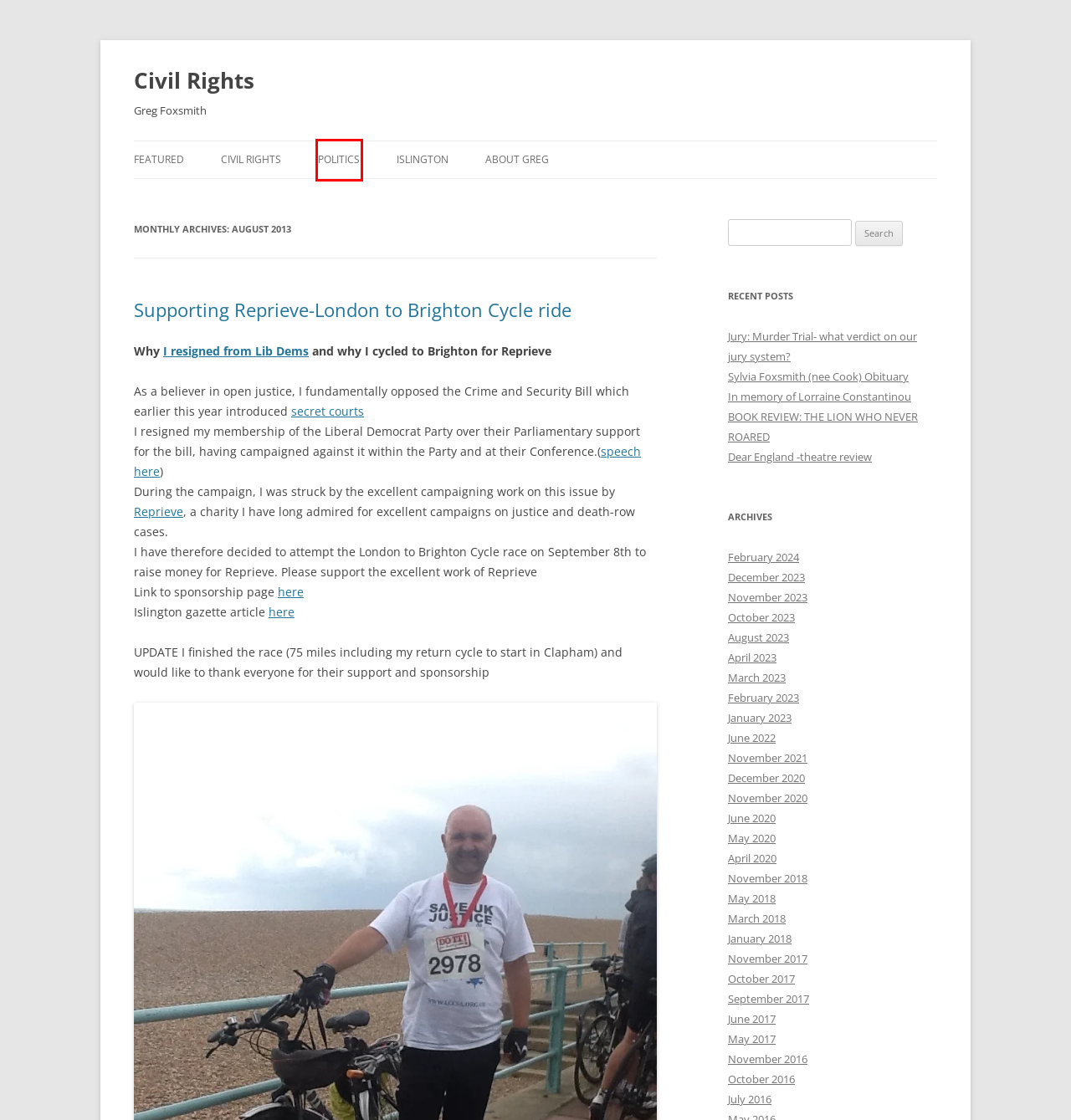Review the webpage screenshot and focus on the UI element within the red bounding box. Select the best-matching webpage description for the new webpage that follows after clicking the highlighted element. Here are the candidates:
A. BOOK REVIEW: THE LION WHO NEVER ROARED | Civil Rights
B. March | 2023 | Civil Rights
C. April | 2023 | Civil Rights
D. Islington | Civil Rights
E. Jury: Murder Trial- what verdict on our jury system? | Civil Rights
F. July | 2016 | Civil Rights
G. November | 2023 | Civil Rights
H. Politics | Civil Rights

H